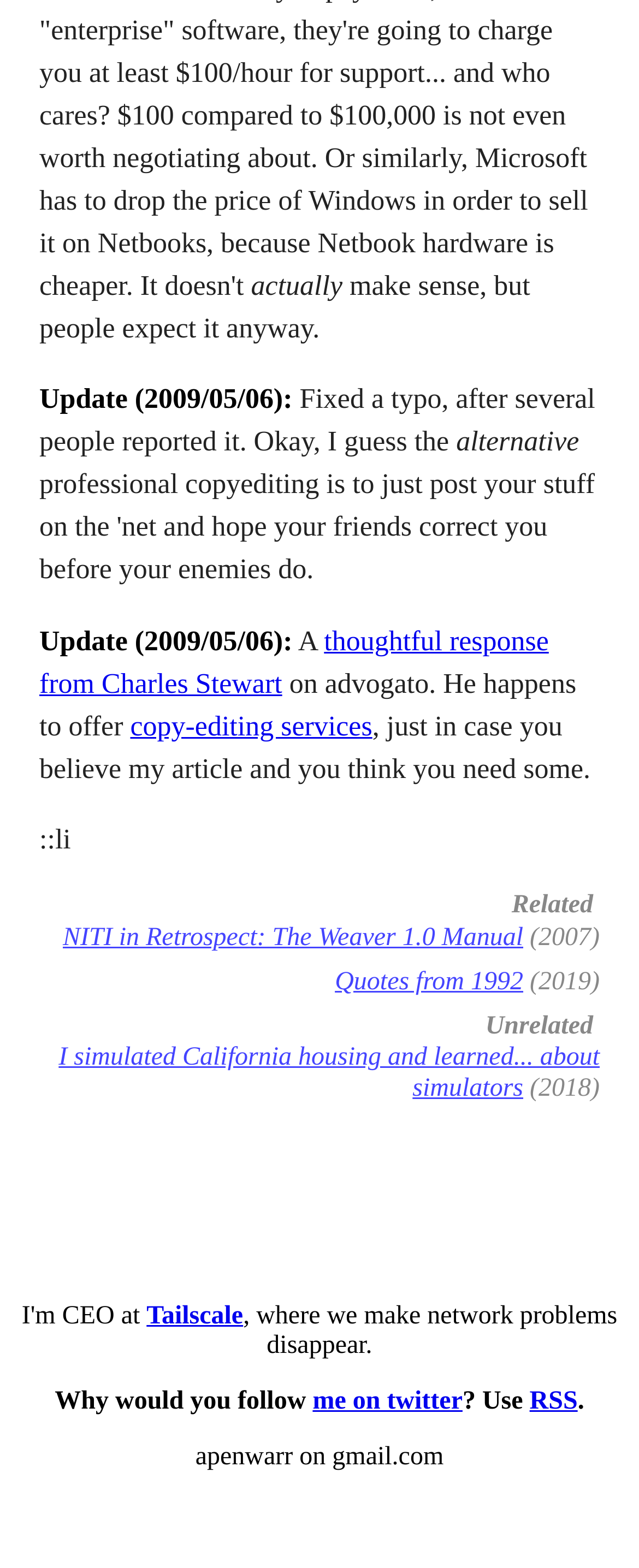What is the title of the first related link?
Please answer using one word or phrase, based on the screenshot.

NITI in Retrospect: The Weaver 1.0 Manual